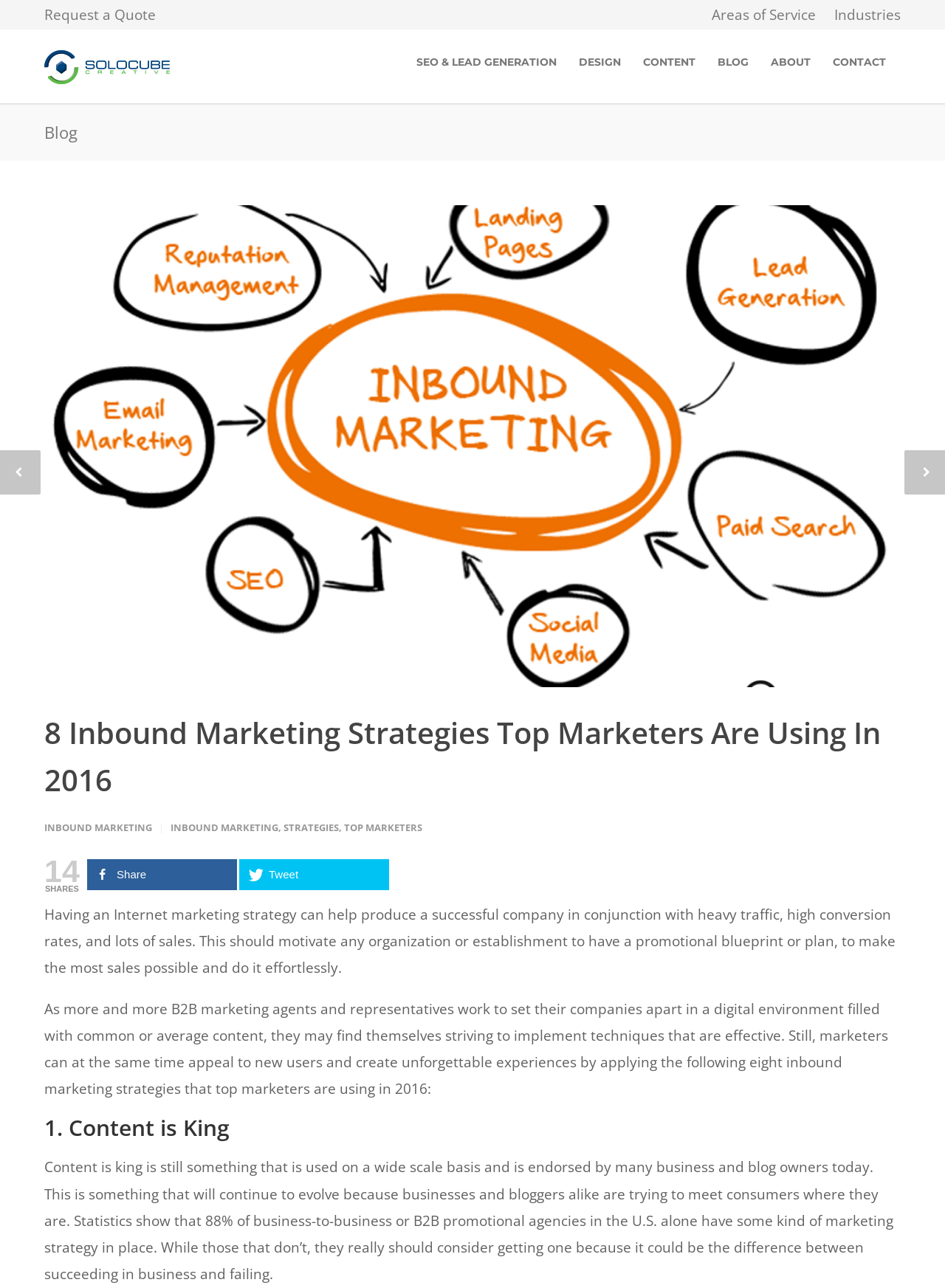Given the following UI element description: "Punya Publishing Privacy Policy", find the bounding box coordinates in the webpage screenshot.

None